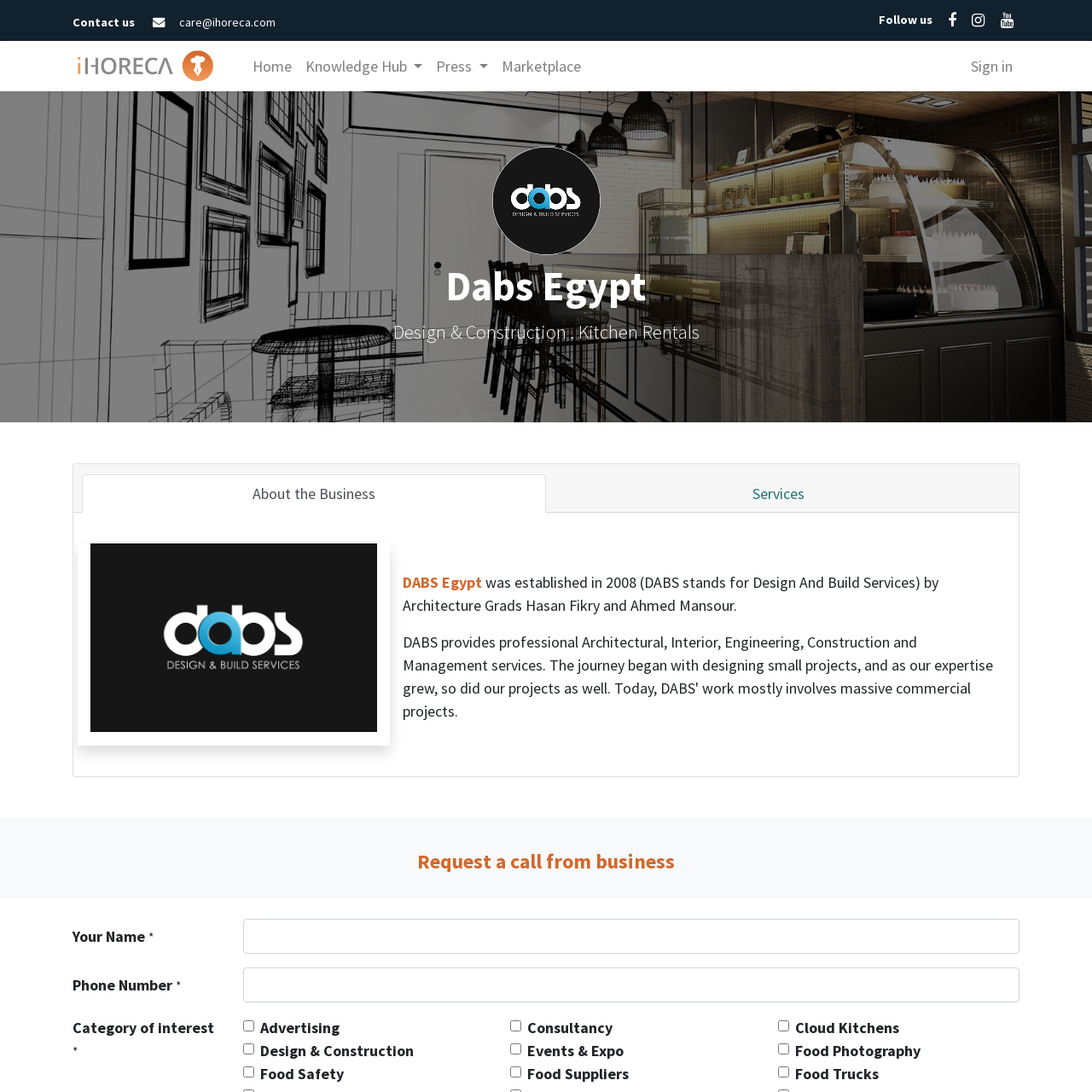What categories of interest can I select from? Refer to the image and provide a one-word or short phrase answer.

Advertising, Consultancy, Cloud Kitchens, etc.